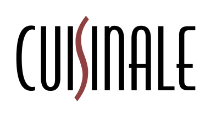Give a thorough caption for the picture.

The image showcases the logo for "Cuisinale," elegantly designed with a modern aesthetic. The logo features the word "Cuisinale" prominently displayed in a stylish font, where the letter "s" is artistically emphasized by a unique, flowing design that adds a dynamic touch. The color scheme combines classic black with a deep, rich red, enhancing its visual appeal and sophistication. This logo likely represents a brand focused on quality and style in the culinary or kitchen design industry, aligning with the overall theme of luxury and refinement in contemporary home decor.